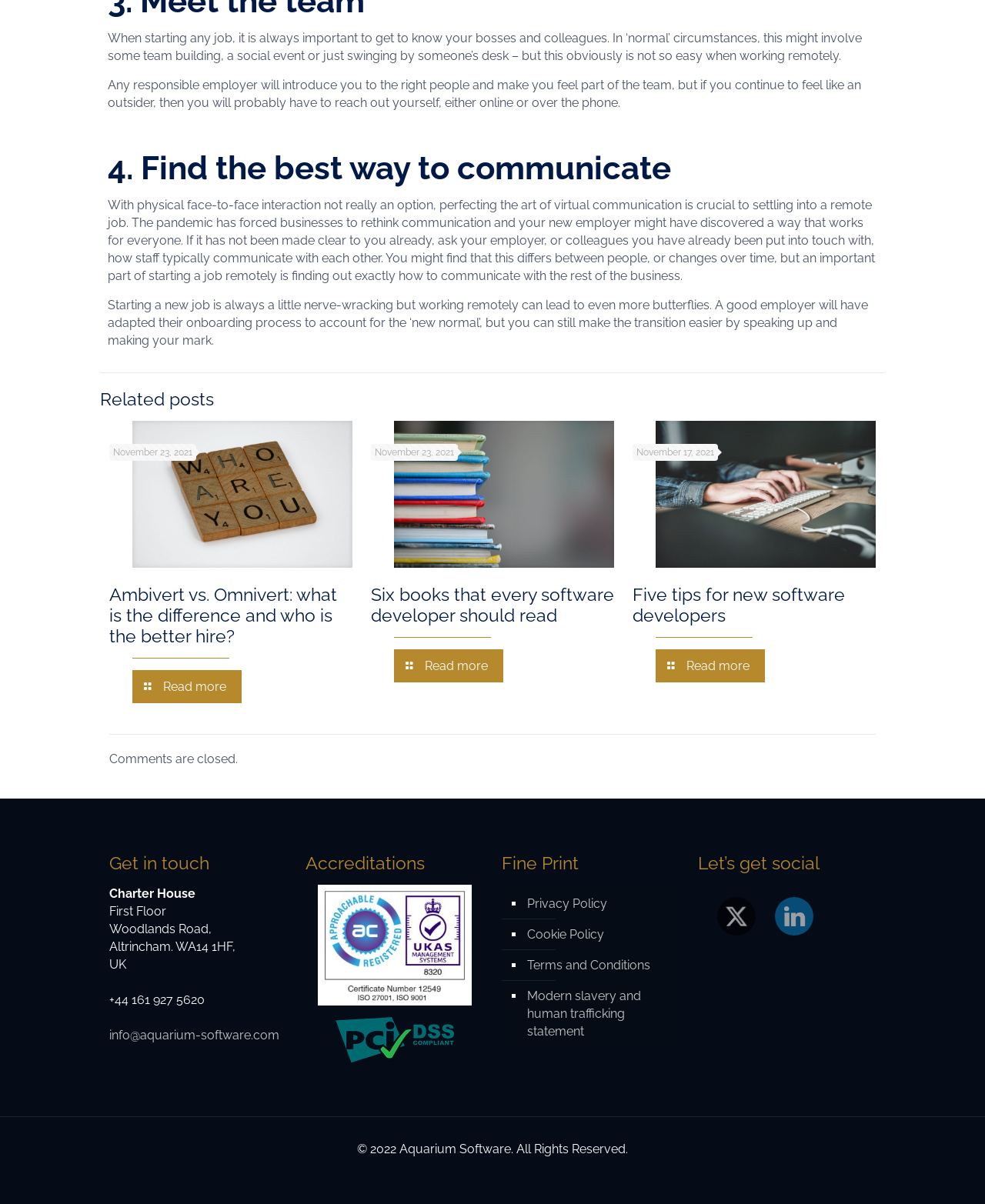Provide the bounding box coordinates of the area you need to click to execute the following instruction: "Follow Aquarium Software on Twitter".

[0.728, 0.745, 0.767, 0.777]